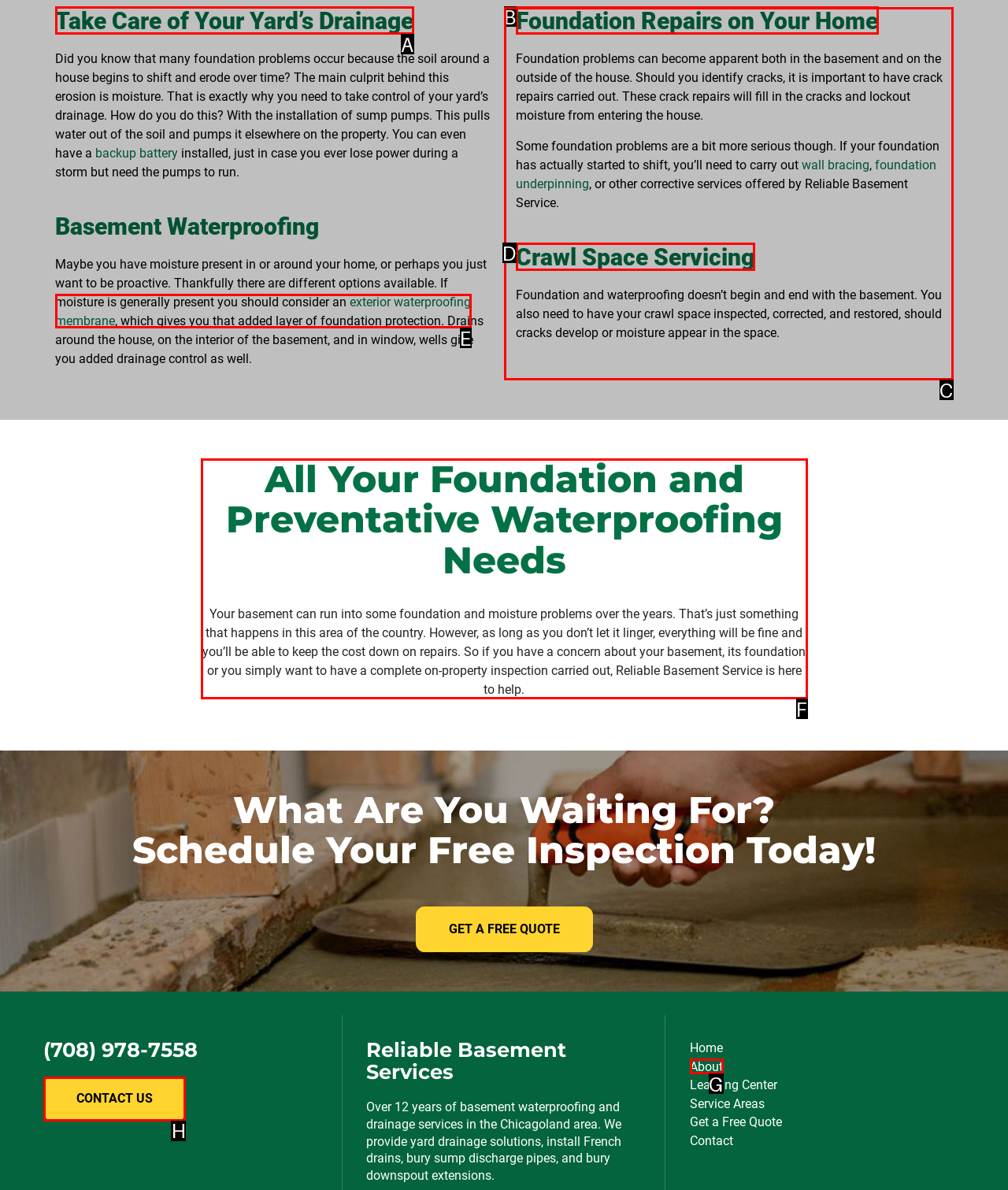Point out the HTML element I should click to achieve the following task: Learn about Crisis Management Provide the letter of the selected option from the choices.

None